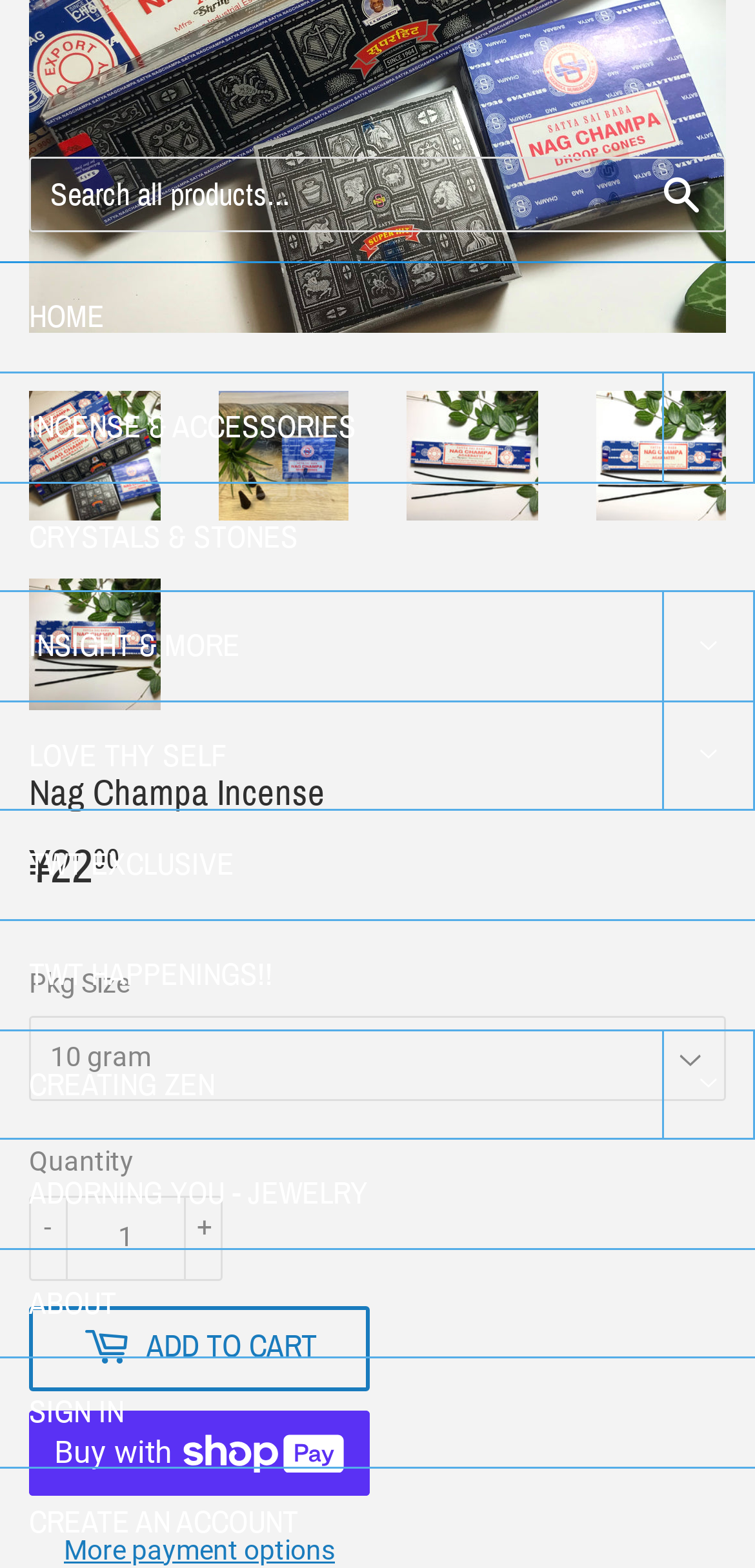What is the purpose of the search box?
Please respond to the question with a detailed and well-explained answer.

The search box is used to search all products because it has a placeholder text 'Search all products...' and a search button next to it, indicating its purpose.